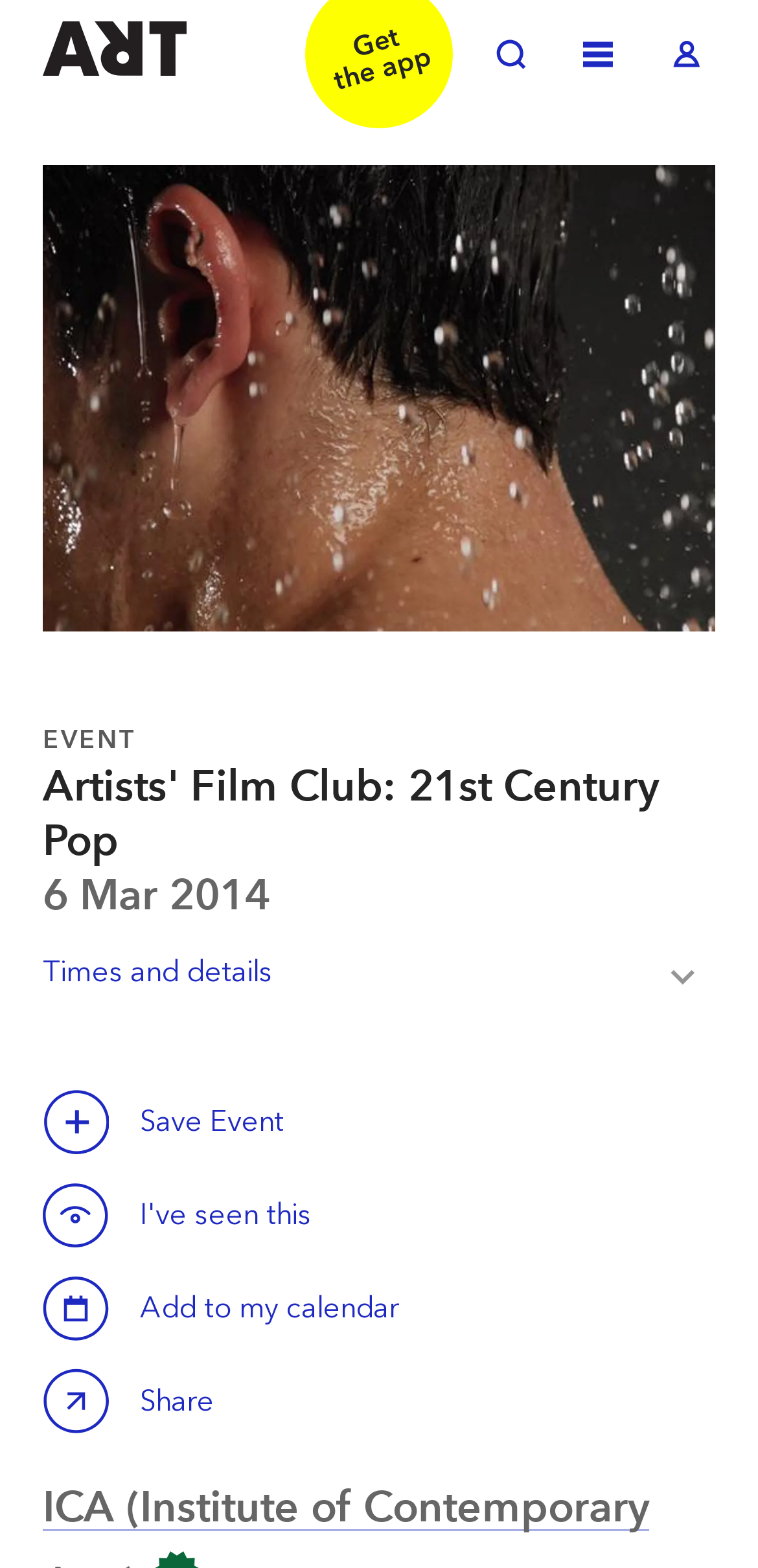Write a detailed summary of the webpage.

The webpage is about an event, "Artists' Film Club: 21st Century Pop", taking place at the Institute of Contemporary Arts (ICA) in London. At the top left, there are three links: "Welcome to ArtRabbit", "Toggle Search", and "Toggle Menu", followed by "Toggle Log in" at the top right. 

Below these links, there is a header section that spans the entire width of the page. Within this section, there are three headings: "EVENT", the event title "Artists' Film Club: 21st Century Pop", and the event date "6 Mar 2014". 

Under the headings, there are several buttons and a static text. The "Times and details Toggle" button is located below the event date. To its right, there are two "Save this event" buttons, with a static text "Save Event" in between them. 

Further down, there is a "Calendar" button with a static text "Add to my calendar" to its right. Finally, at the bottom, there is a "Share Artists' Film Club: 21st Century Pop" button.